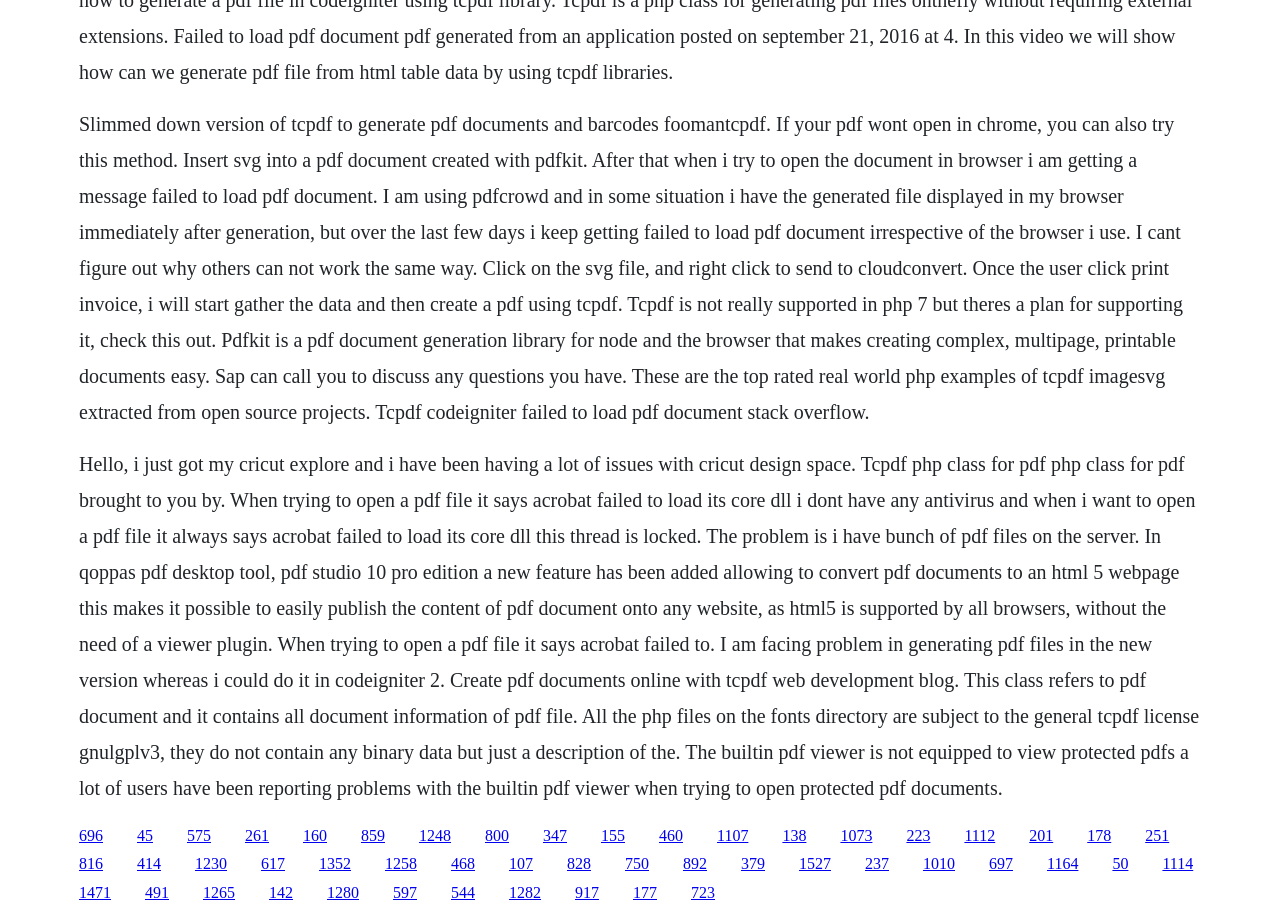Locate the bounding box coordinates of the element I should click to achieve the following instruction: "Click on the link '160'".

[0.237, 0.902, 0.255, 0.921]